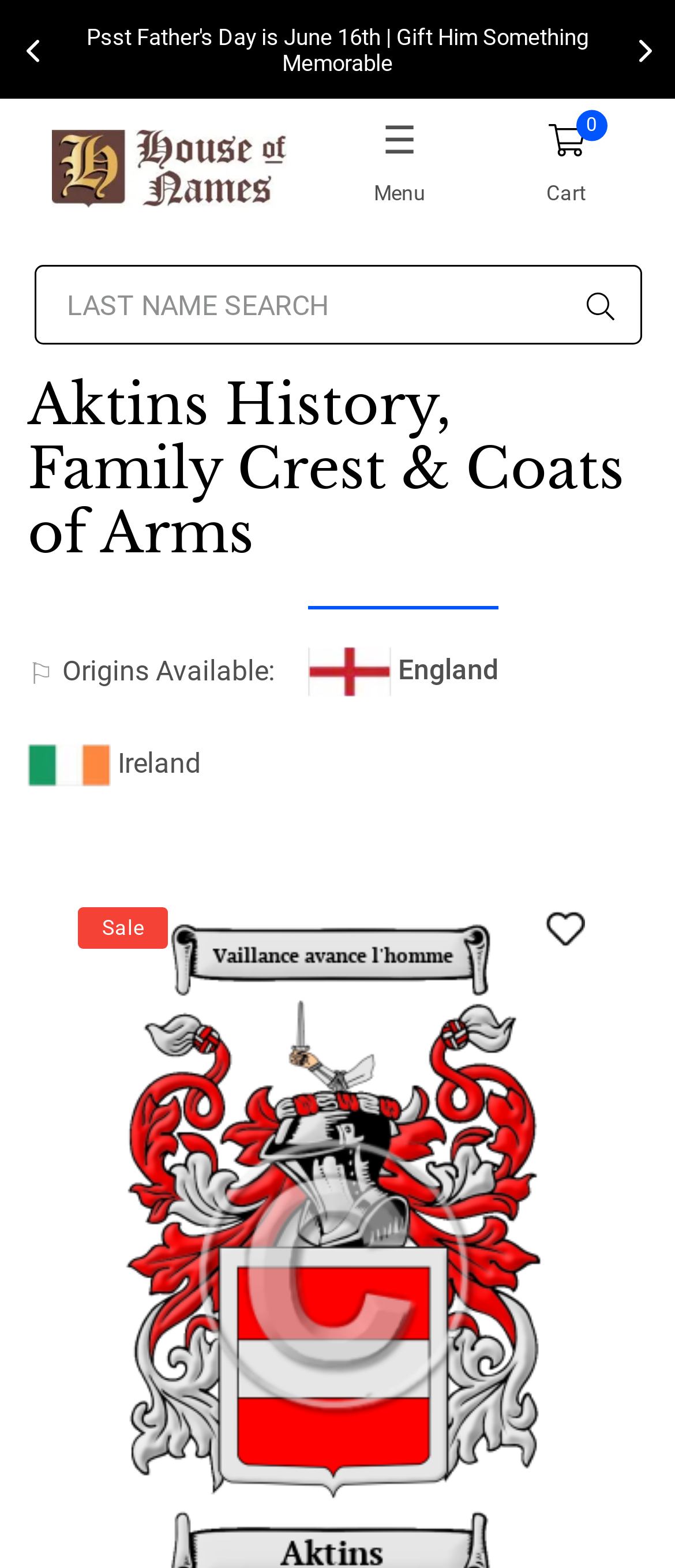What is the origin of the Aktins surname?
Please give a detailed answer to the question using the information shown in the image.

Based on the webpage, it is clear that the Aktins surname has an English origin. This is evident from the image of England on the webpage, which suggests a connection between the surname and the country.